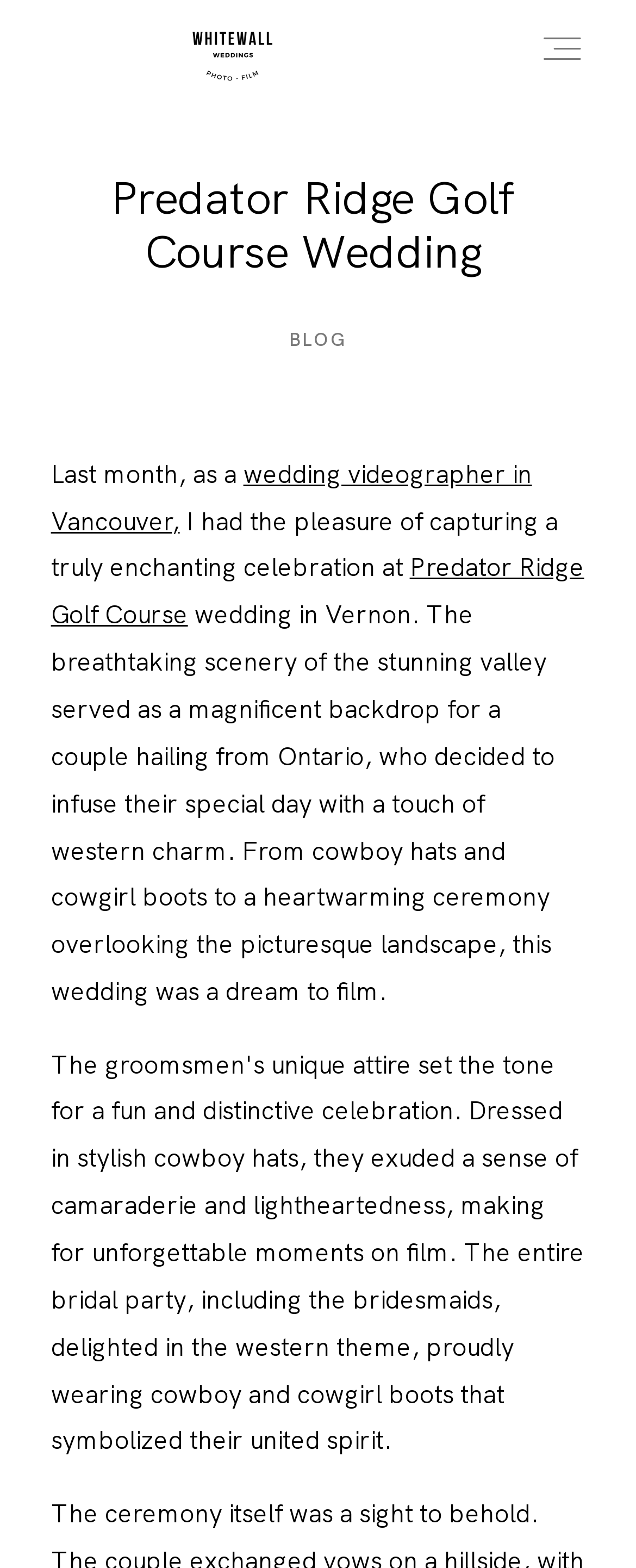Provide an in-depth caption for the webpage.

The webpage is about a wedding videographer's blog post, specifically showcasing a wedding at Predator Ridge Golf Course in Vernon. At the top, there is a heading that reads "Predator Ridge Golf Course Wedding" and a link to the blog. Below the heading, there is a brief introduction that starts with "Last month, as a" followed by a link to "wedding videographer in Vancouver". 

The main content of the webpage is a descriptive paragraph that occupies most of the page. It begins with "I had the pleasure of capturing a truly enchanting celebration at" and is followed by a link to "Predator Ridge Golf Course". The paragraph continues to describe the wedding, mentioning the beautiful scenery of the valley, the couple's decision to incorporate western charm, and the details of the ceremony. The text is positioned on the left side of the page, with the links and headings aligned to the left as well.